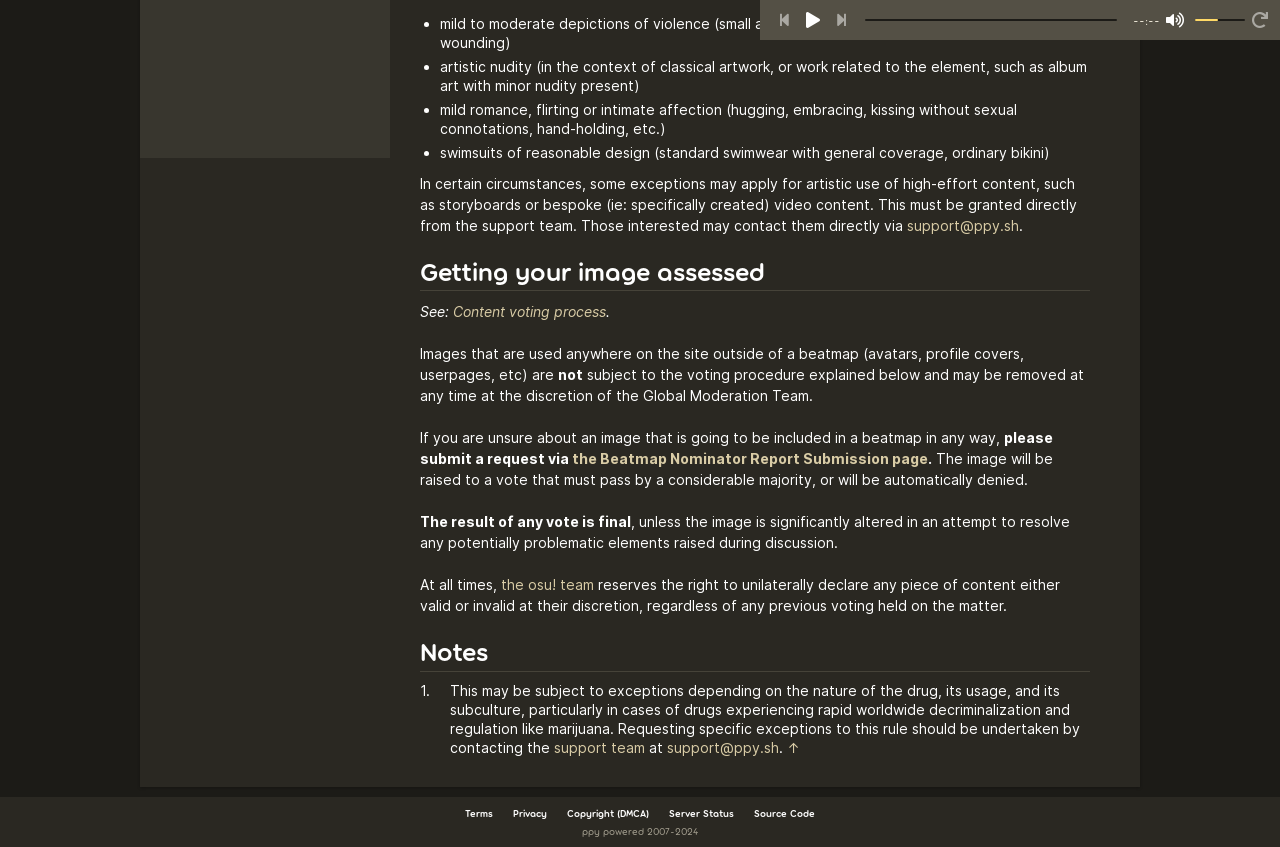Who reserves the right to unilaterally declare any piece of content either valid or invalid?
Can you offer a detailed and complete answer to this question?

At all times, the osu! team reserves the right to unilaterally declare any piece of content either valid or invalid at their discretion, regardless of any previous voting held on the matter.